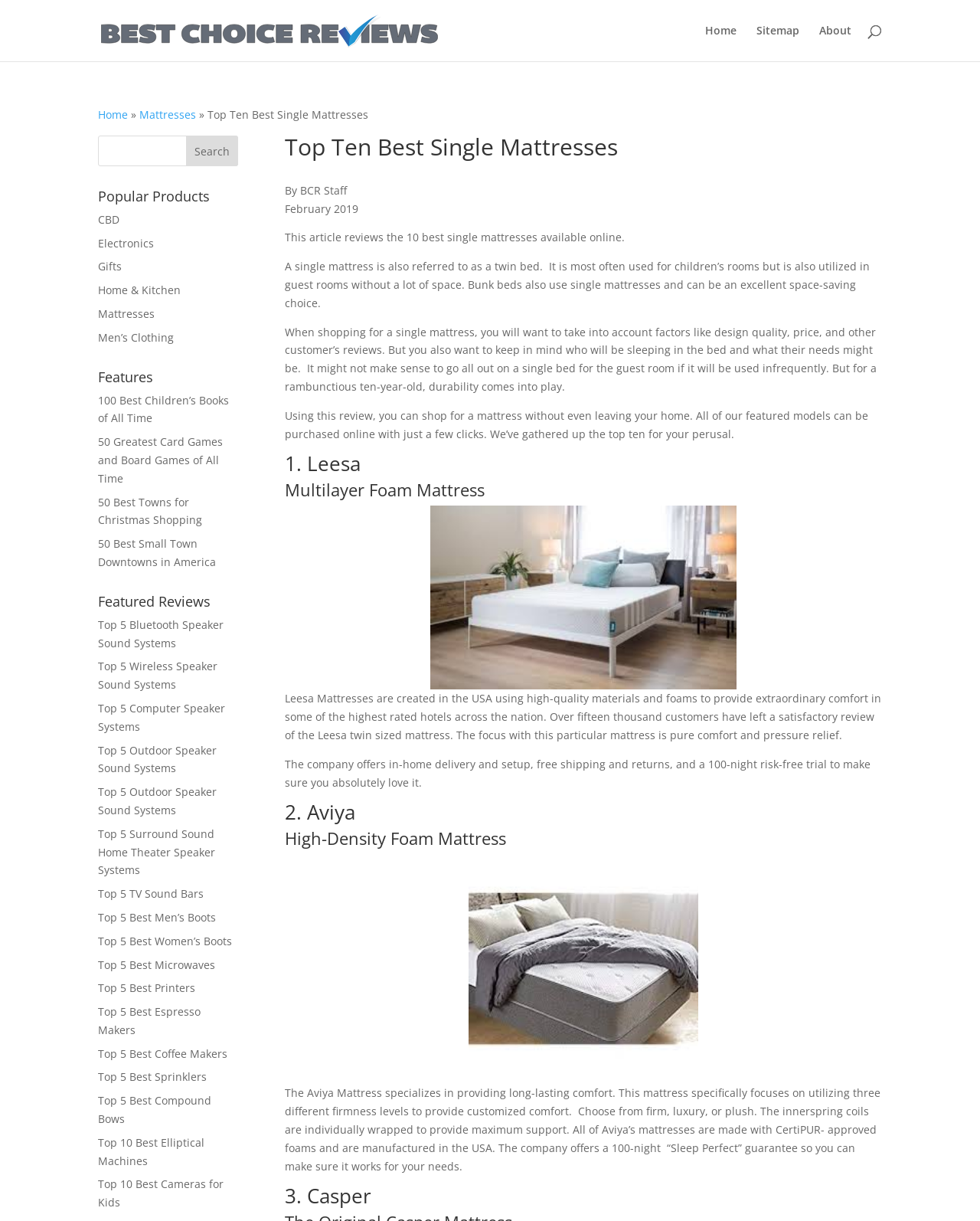How many best single mattresses are reviewed in this article?
Based on the screenshot, answer the question with a single word or phrase.

10